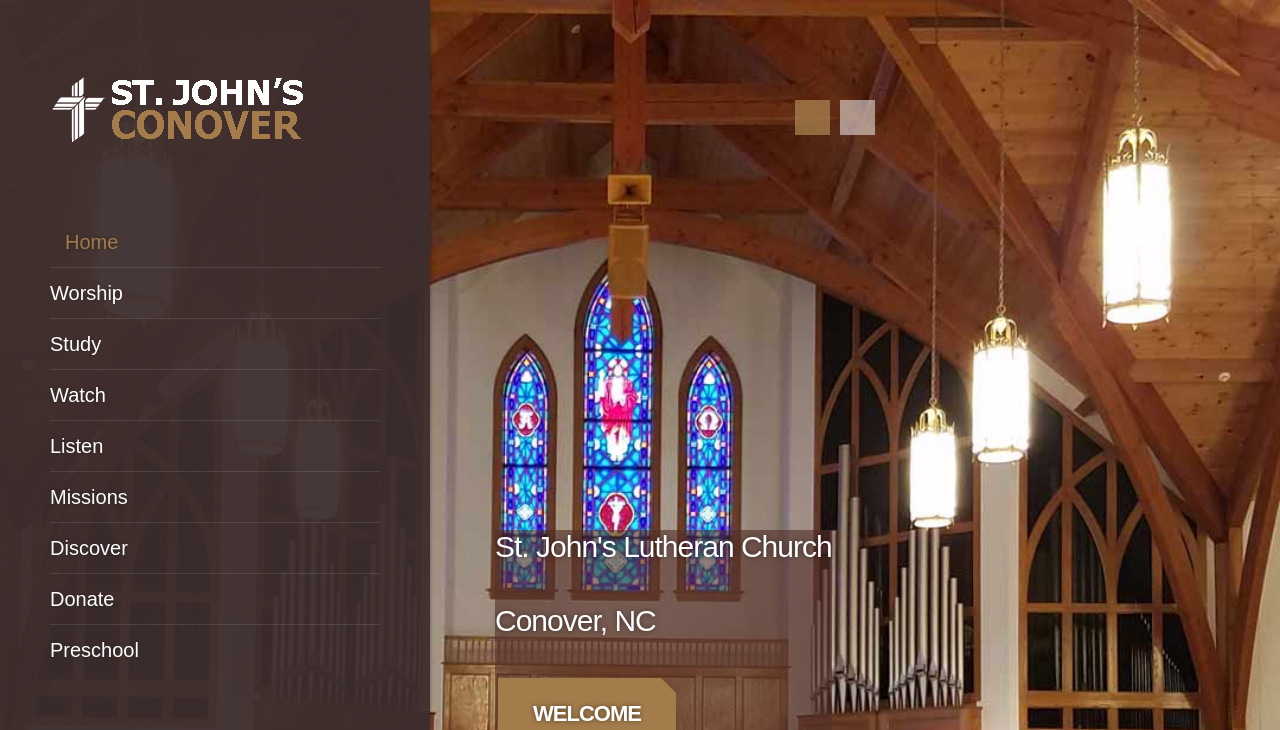Please locate the bounding box coordinates of the element's region that needs to be clicked to follow the instruction: "go to Worship page". The bounding box coordinates should be provided as four float numbers between 0 and 1, i.e., [left, top, right, bottom].

[0.039, 0.375, 0.297, 0.429]